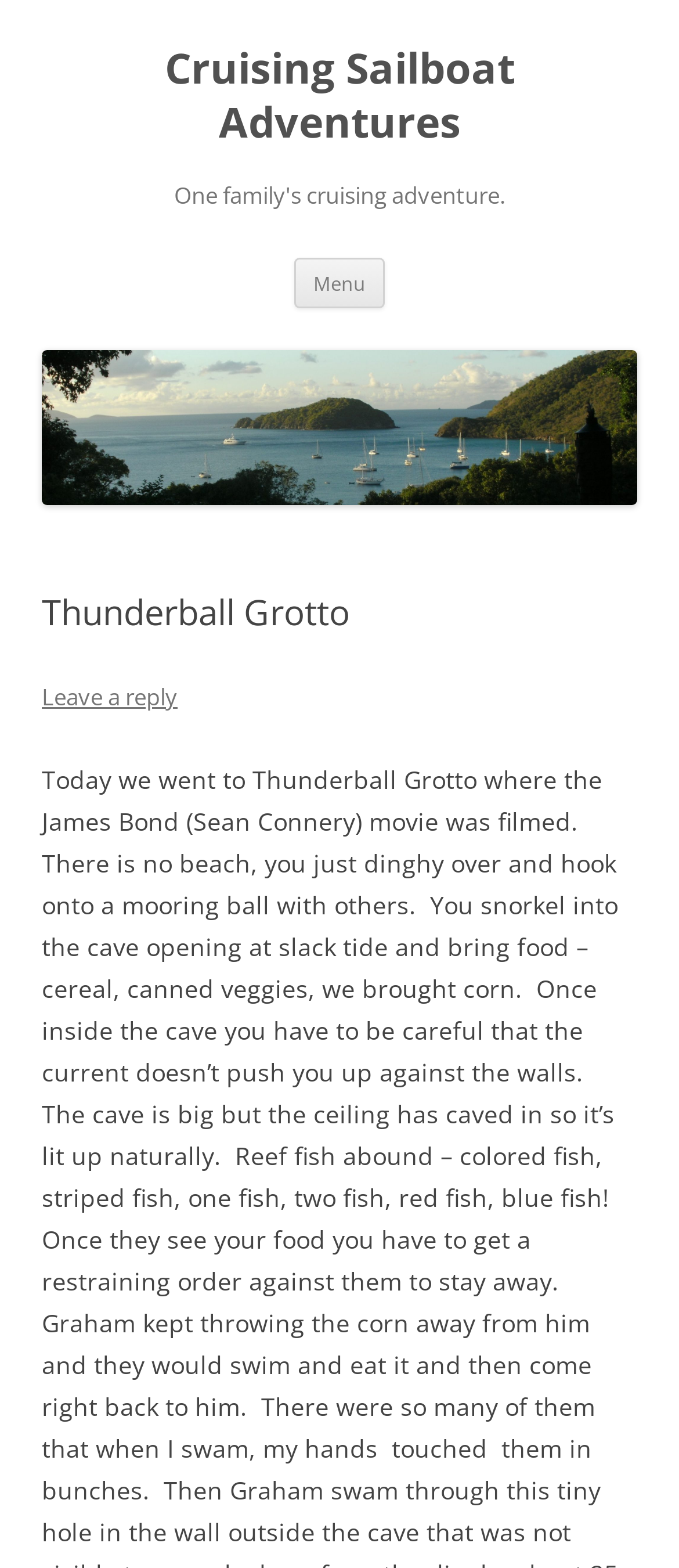Write an exhaustive caption that covers the webpage's main aspects.

The webpage is about a family's cruising sailboat adventures, specifically focusing on Thunderball Grotto. At the top, there is a large heading that reads "Cruising Sailboat Adventures" which is also a clickable link. Below this heading, there is a smaller subheading that summarizes the content of the webpage, stating "One family's cruising adventure."

To the right of the subheading, there is a button labeled "Menu" and a link that allows users to "Skip to content." Further down the page, there is another instance of the "Cruising Sailboat Adventures" link, accompanied by an image with the same title.

Below the image, there is a section with a heading that reads "Thunderball Grotto." This section appears to be the main content of the webpage, and it includes a link that allows users to "Leave a reply."